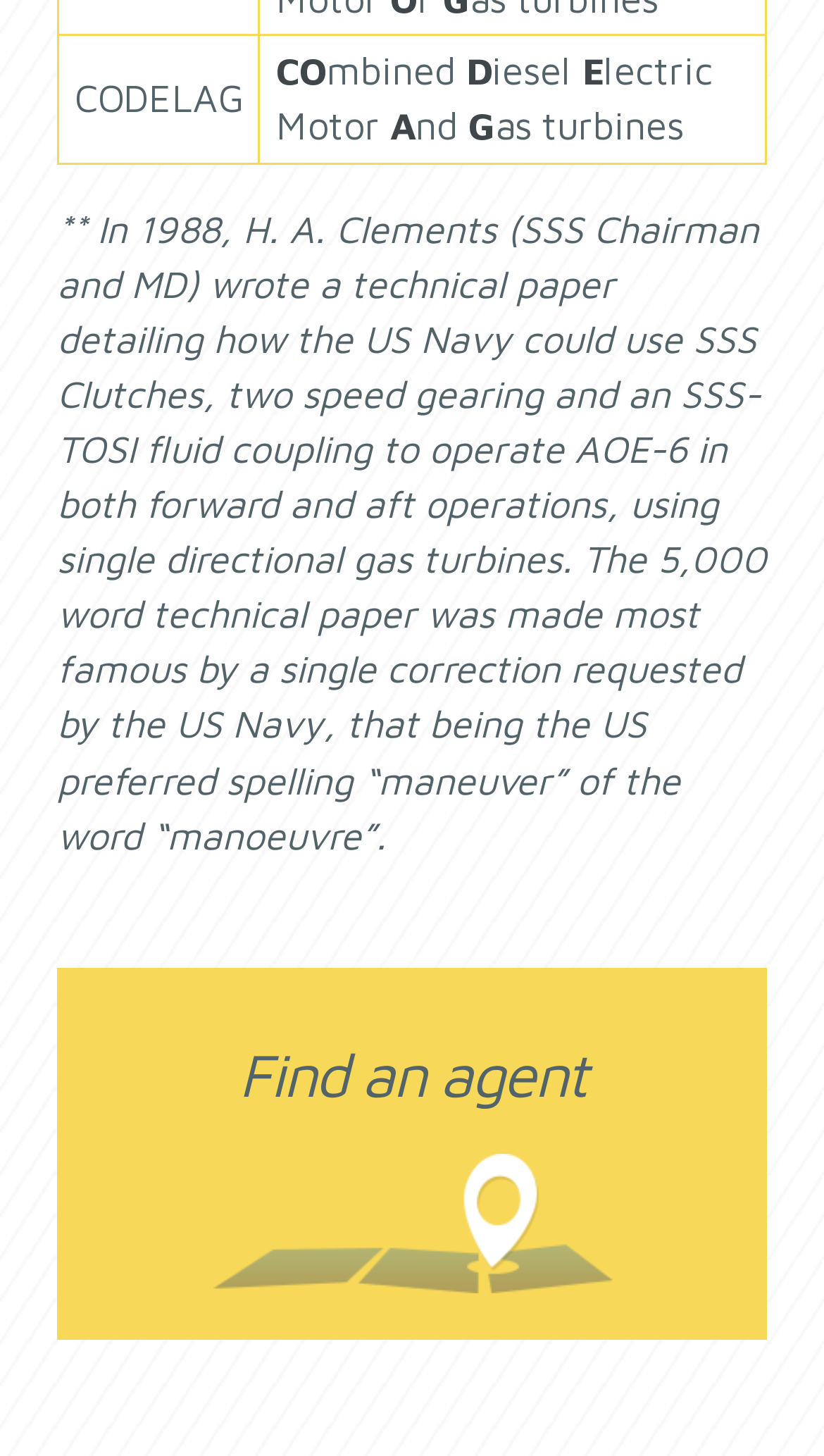Locate the bounding box coordinates of the UI element described by: "Find an agent". The bounding box coordinates should consist of four float numbers between 0 and 1, i.e., [left, top, right, bottom].

[0.197, 0.665, 0.803, 0.921]